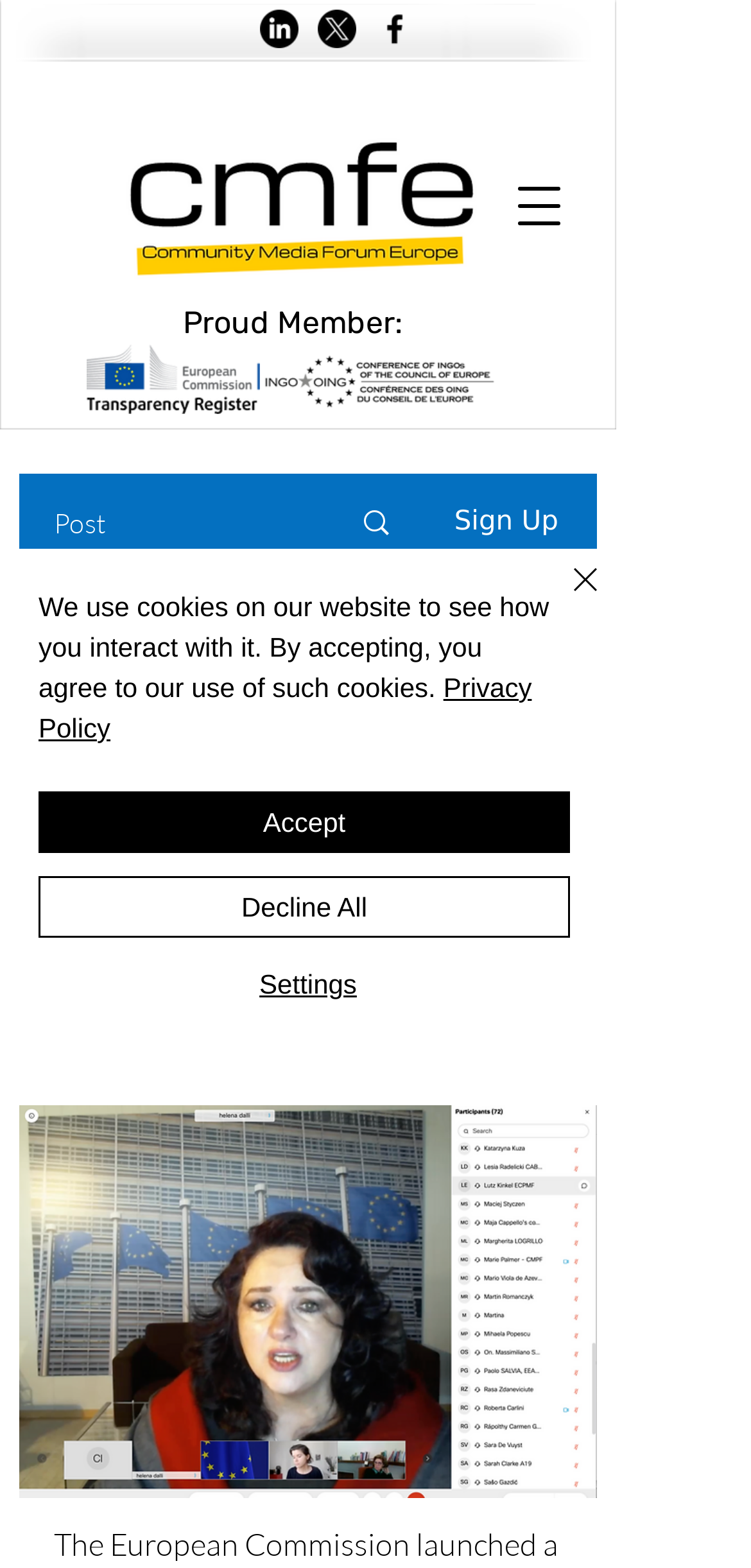Find the bounding box coordinates of the element to click in order to complete the given instruction: "Click the CMFE Logo."

[0.1, 0.048, 0.705, 0.192]